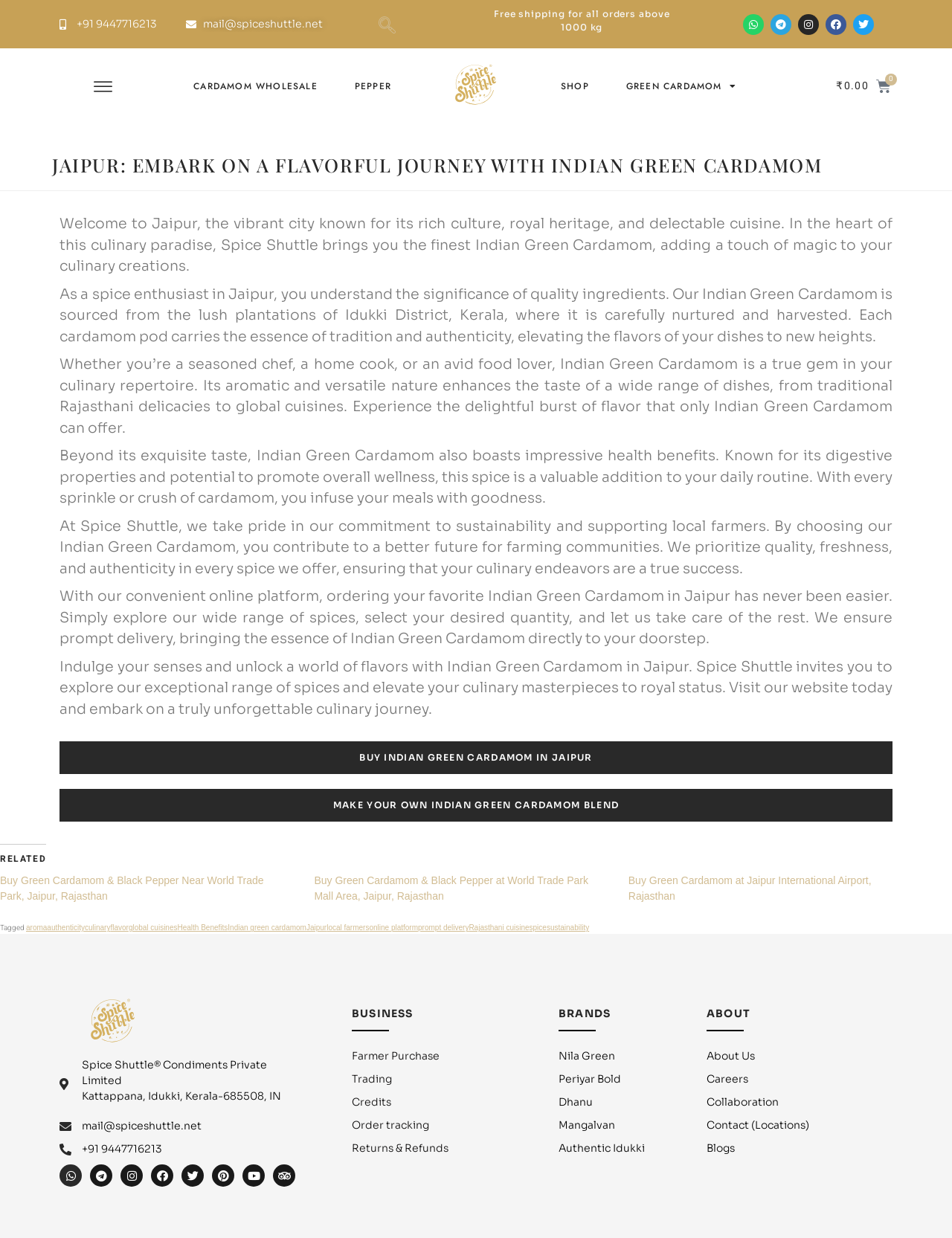What is the company name at the bottom of the page? Examine the screenshot and reply using just one word or a brief phrase.

Spice Shuttle Condiments Private Limited